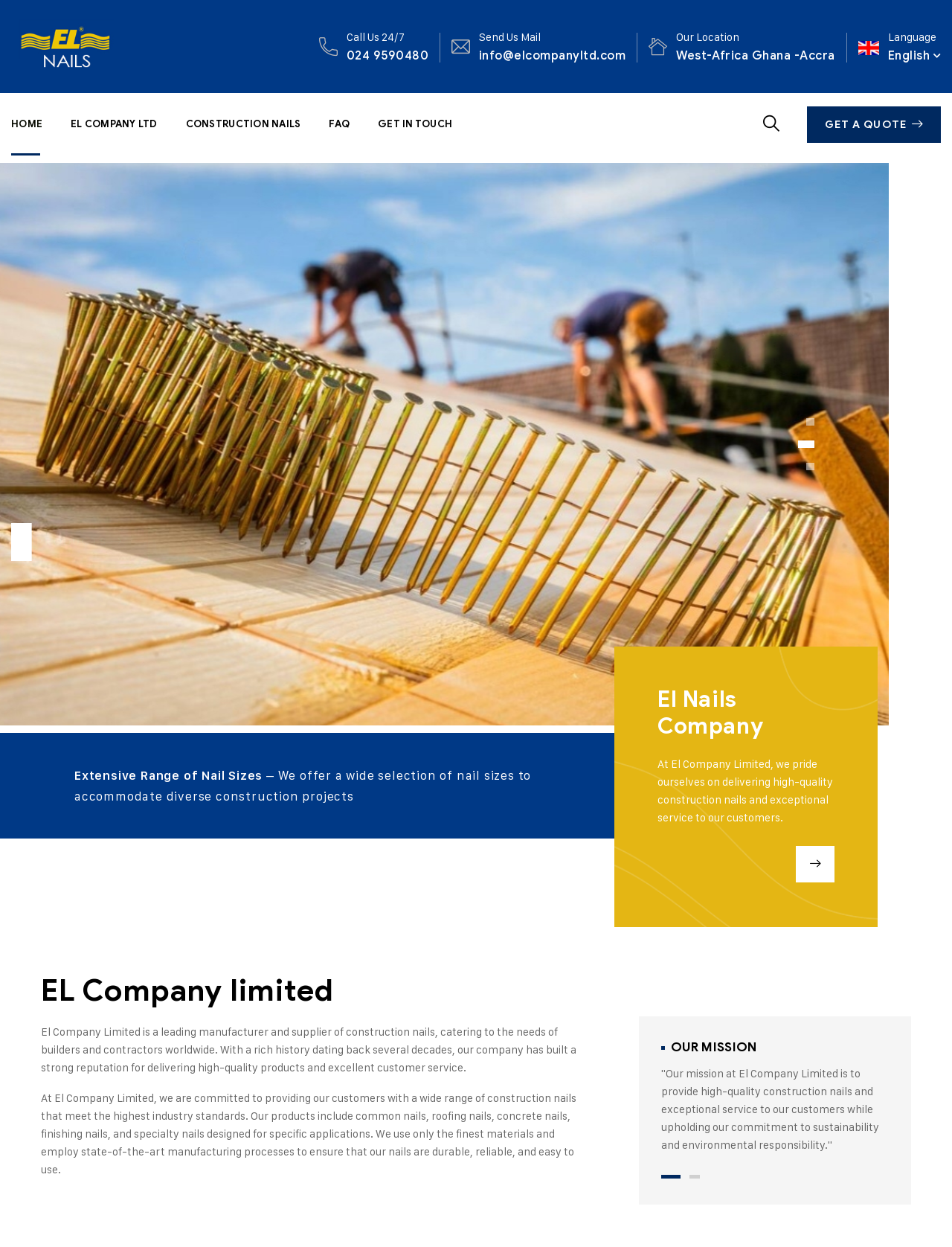Give a detailed account of the webpage, highlighting key information.

The webpage is about El Company Ltd, a nail manufacturing industry. At the top left, there is a logo of El Company Ltd, which is an image with a link to the company's homepage. Below the logo, there are four links to different sections of the website: HOME, EL COMPANY LTD, CONSTRUCTION NAILS, and FAQ.

On the top right, there are three blocks of contact information. The first block has a phone number, 024 9590480, with a label "Call Us 24/7". The second block has an email address, info@elcompanyltd.com, with a label "Send Us Mail". The third block has a location, West-Africa Ghana -Accra, with a label "Our Location". Next to the location, there is a language selection dropdown menu with an option for English.

Below the contact information, there is a prominent call-to-action button "GET A QUOTE" with an arrow icon. When clicked, it reveals a section with a heading "El Nails Company" and a brief description of the company's mission and values. There is also a link to "PRODUCTS" and a paragraph describing the company's range of nail sizes.

Further down, there is a section with a heading "EL Company limited" and a brief description of the company's history and reputation. Below this section, there is a longer paragraph describing the company's commitment to providing high-quality construction nails and exceptional customer service.

At the bottom of the page, there is a tab panel with two tabs, labeled "1 of 2" and "2 of 2". The first tab is selected by default and displays a section with a heading "OUR MISSION" and a quote describing the company's mission.